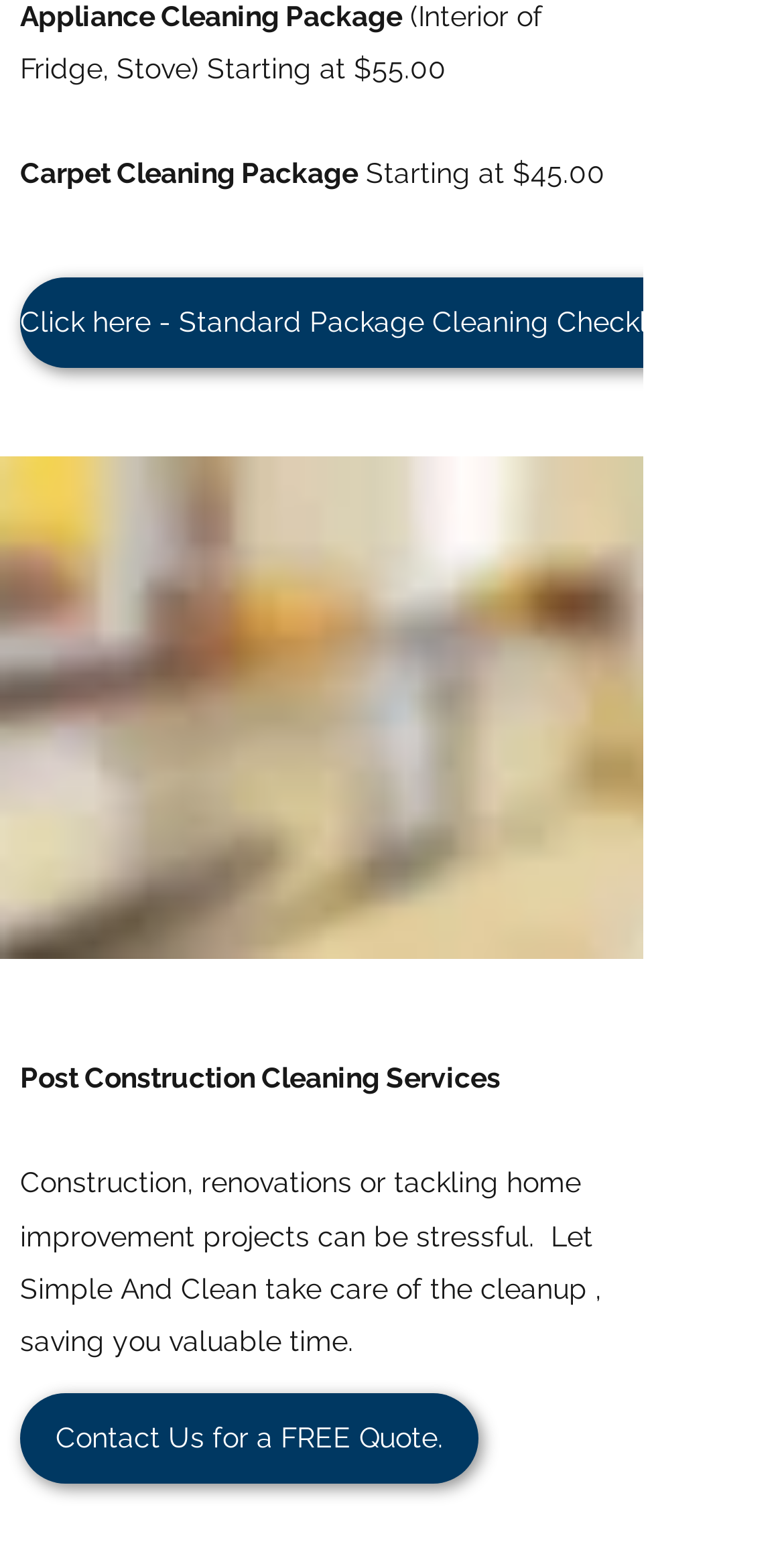Answer the following query concisely with a single word or phrase:
What is the main topic of the image on the webpage?

Home Cleaning Services